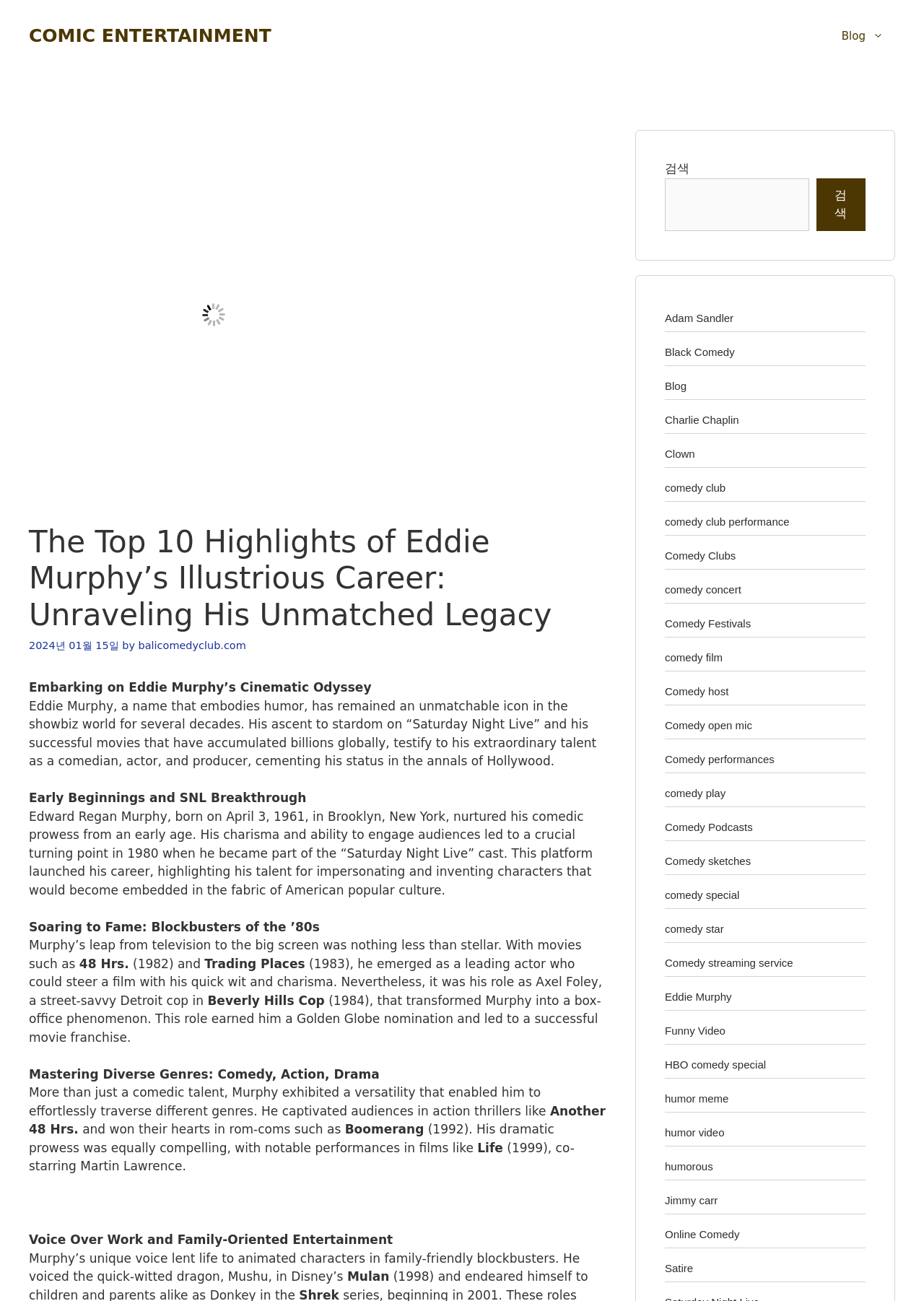Provide the bounding box coordinates of the UI element that matches the description: "humor video".

[0.72, 0.865, 0.784, 0.875]